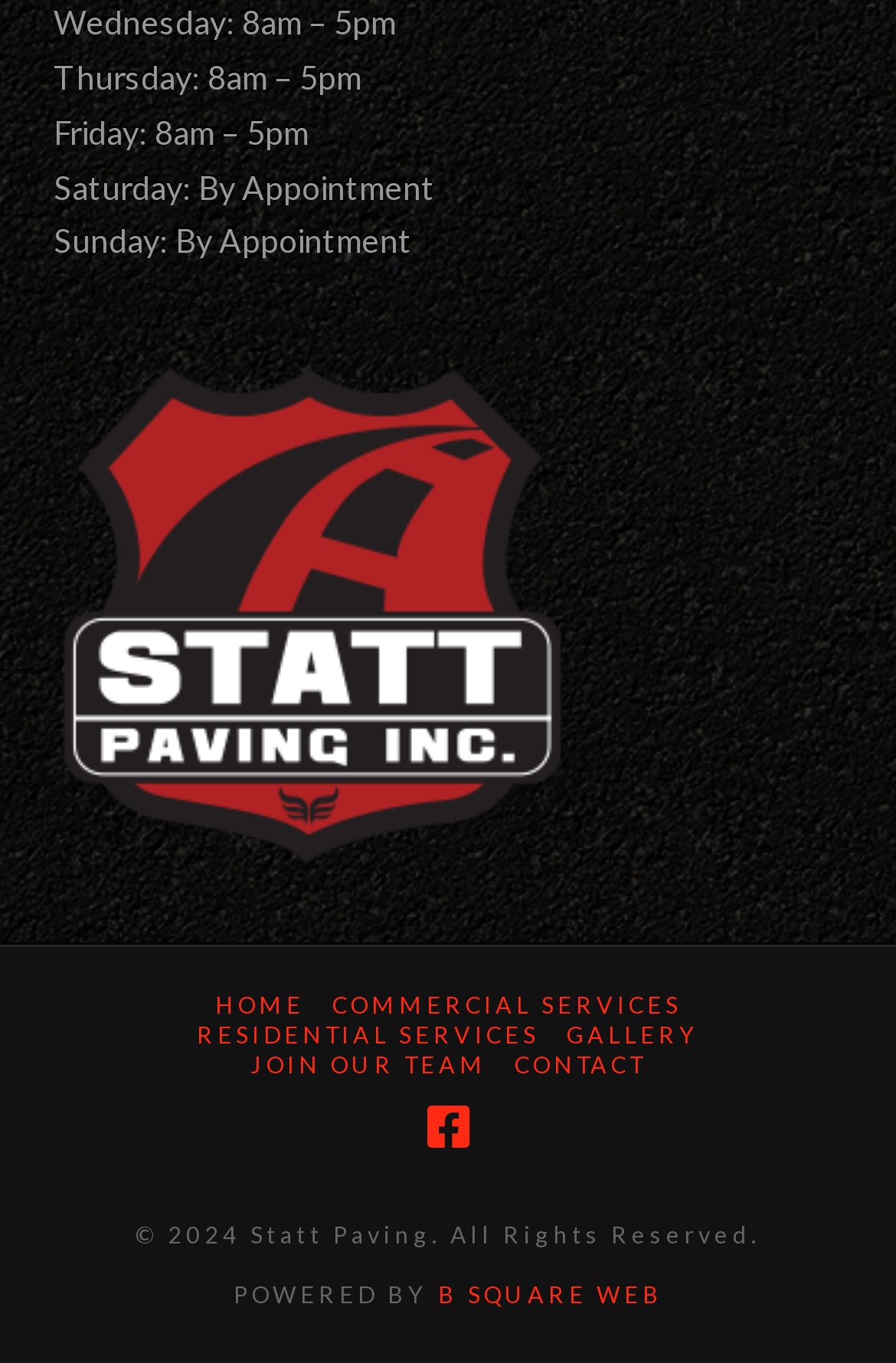What is the last menu item?
Based on the visual details in the image, please answer the question thoroughly.

I found the last menu item by looking at the link elements at the bottom of the page and found the last one with the text 'CONTACT' at coordinates [0.574, 0.77, 0.721, 0.792].